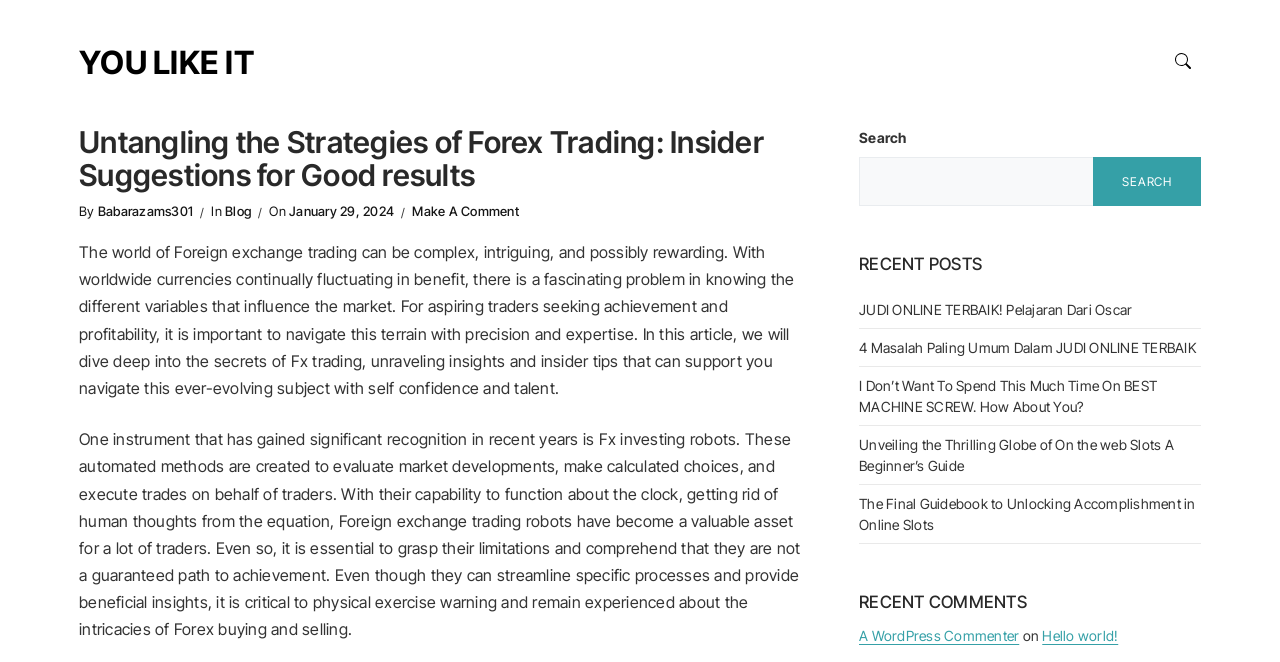Give a concise answer using only one word or phrase for this question:
What is the category of the recent comments section?

Comments